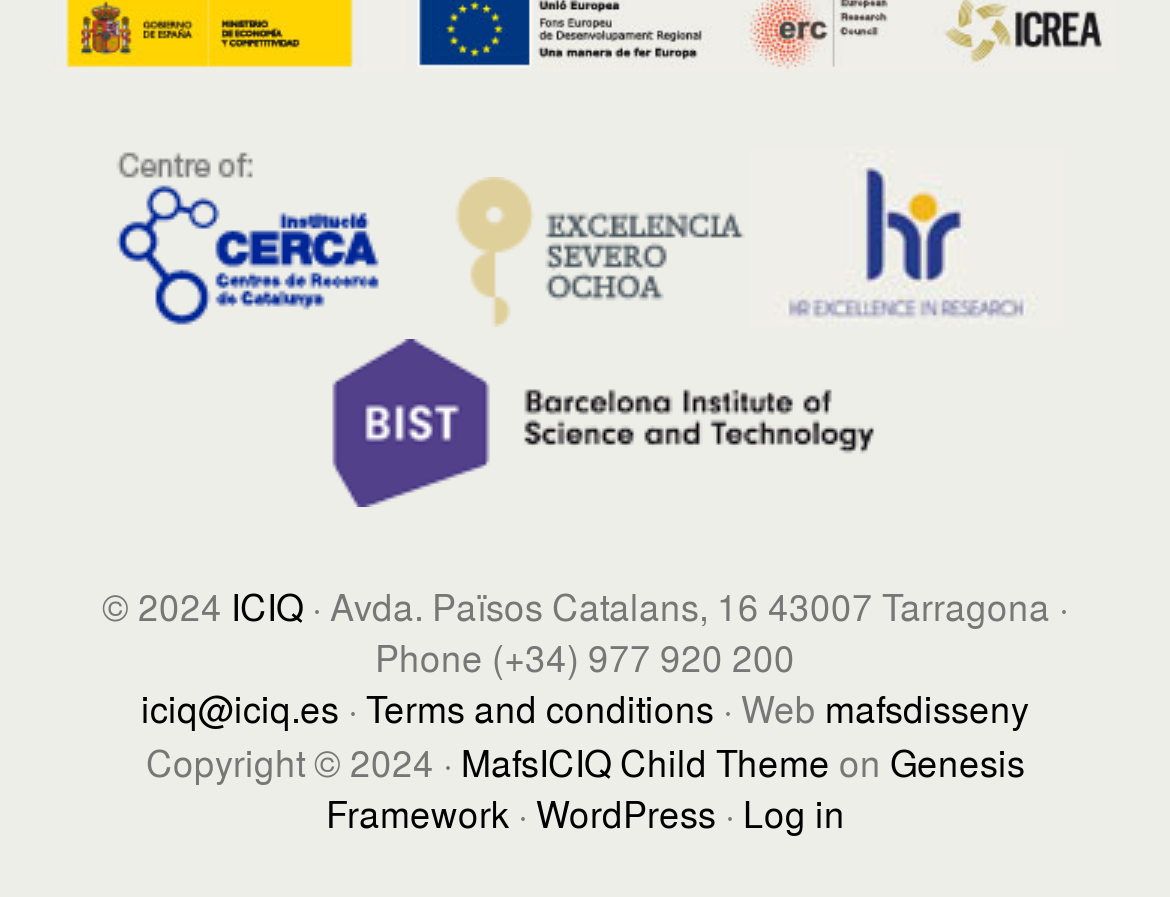Give a concise answer using only one word or phrase for this question:
What is the name of the institute at the top?

ICIQ